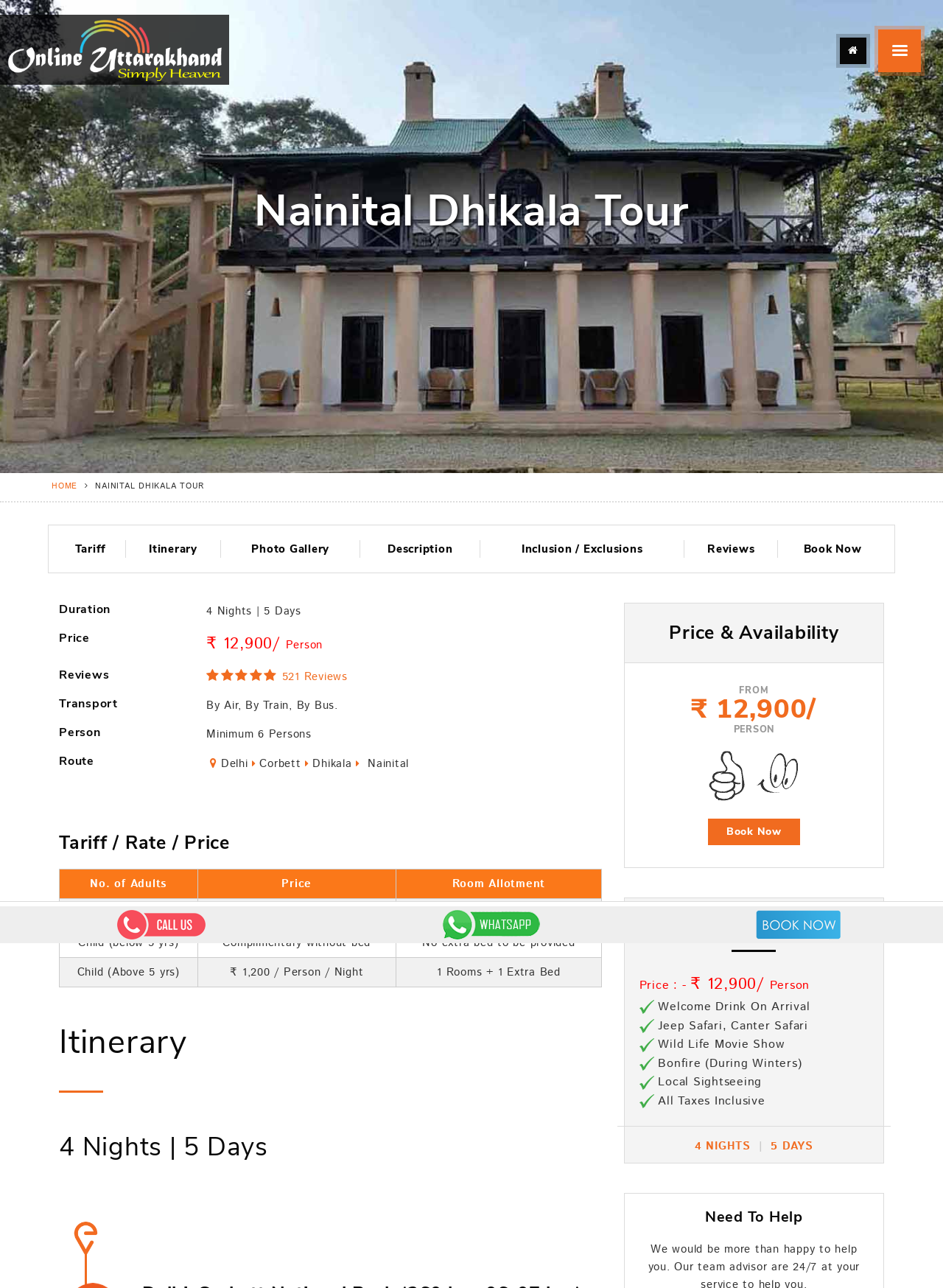Determine the bounding box coordinates of the area to click in order to meet this instruction: "Click the 'Manpages' link".

None